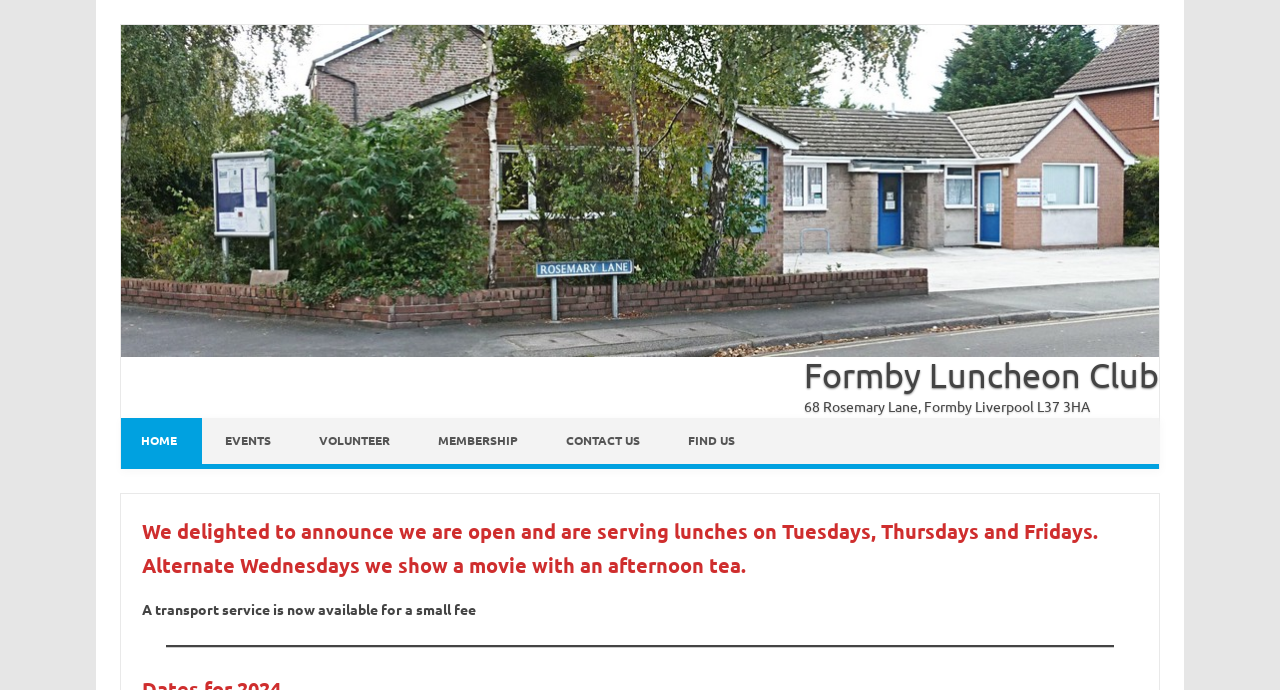Please identify the bounding box coordinates of the element I need to click to follow this instruction: "Skip to content".

[0.095, 0.606, 0.17, 0.627]